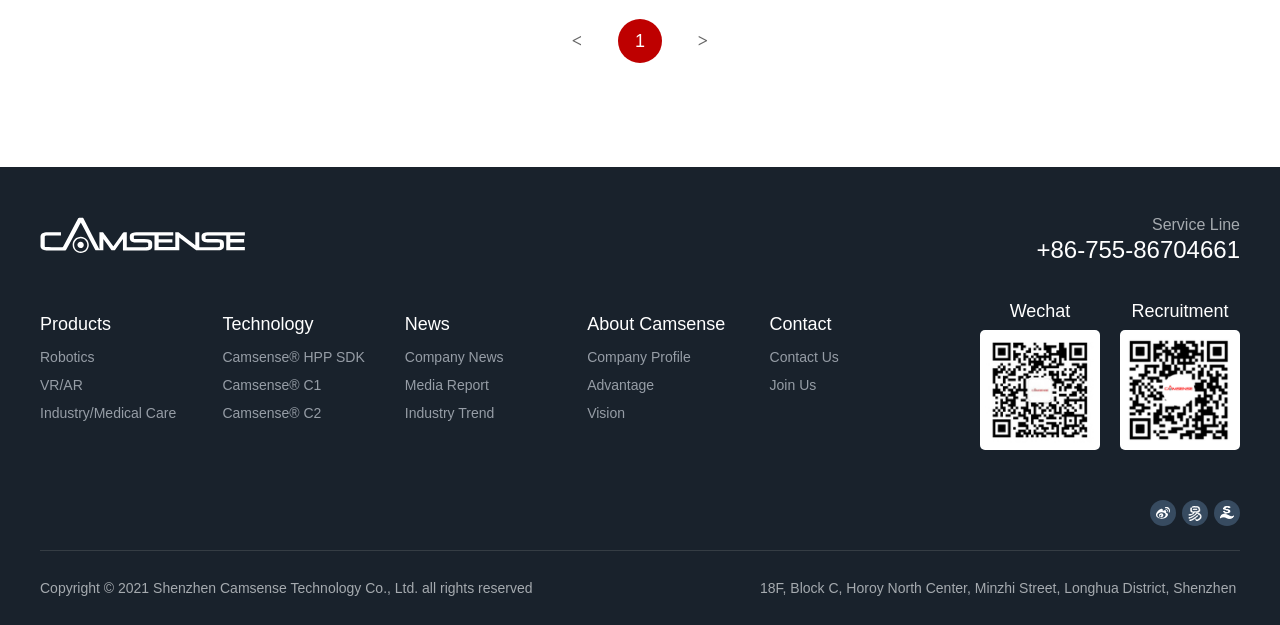What is the address of the company?
Using the image, answer in one word or phrase.

18F, Block C, Horoy North Center, Minzhi Street, Longhua District, Shenzhen